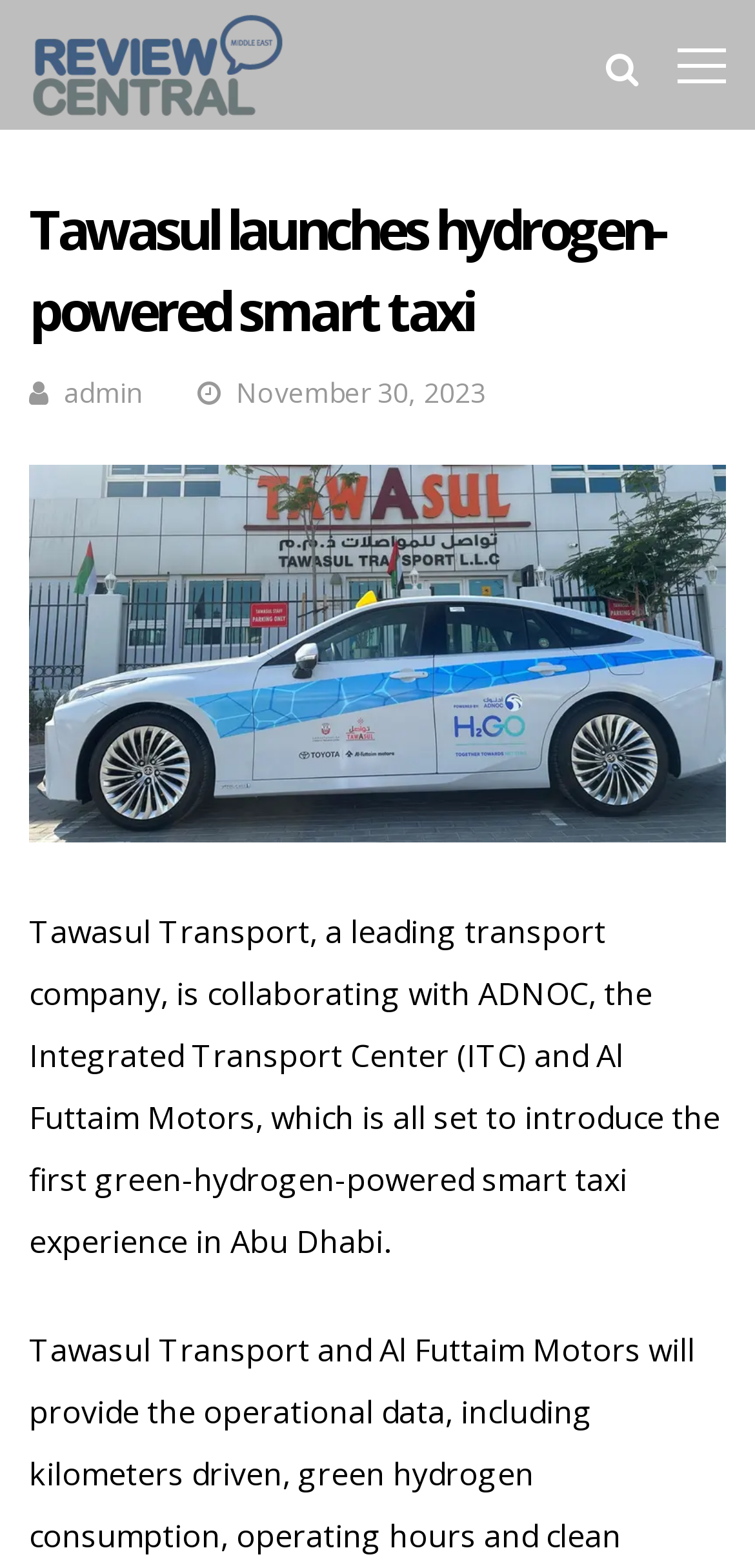Reply to the question with a single word or phrase:
What is the date of the article?

November 30, 2023